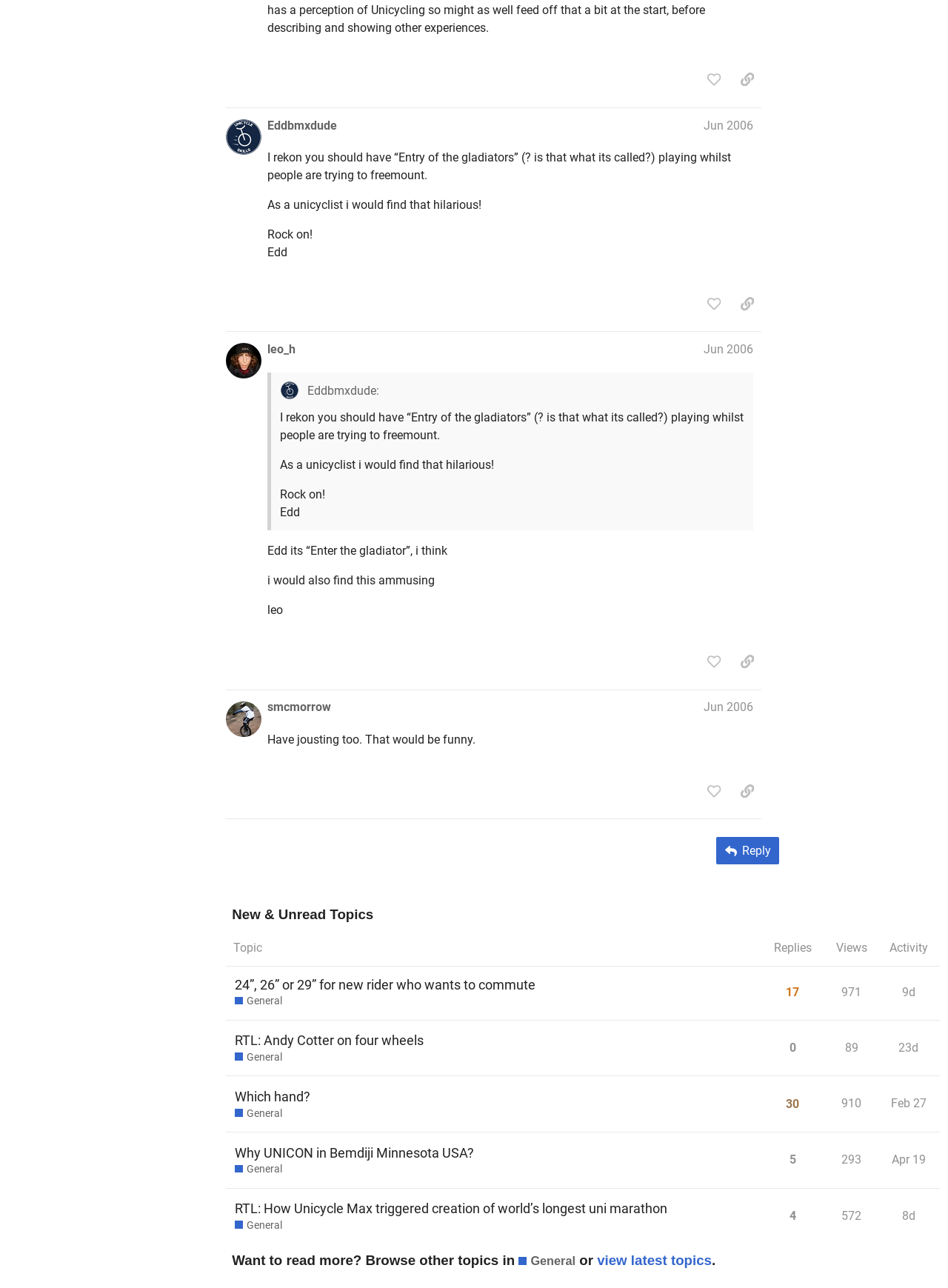Find the bounding box coordinates of the element's region that should be clicked in order to follow the given instruction: "Click the 'Reply' button". The coordinates should consist of four float numbers between 0 and 1, i.e., [left, top, right, bottom].

[0.756, 0.65, 0.822, 0.671]